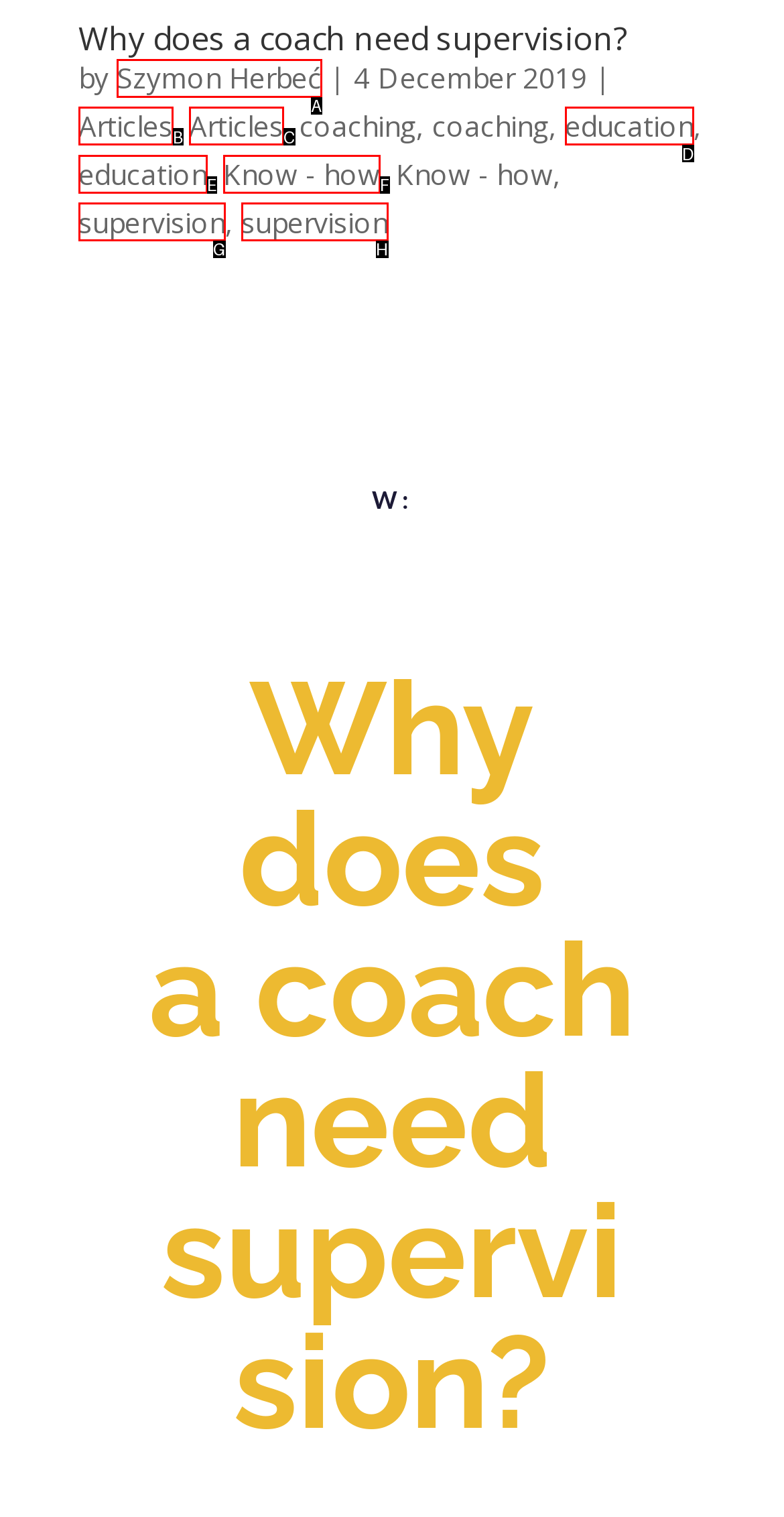Which UI element matches this description: Szymon Herbeć?
Reply with the letter of the correct option directly.

A